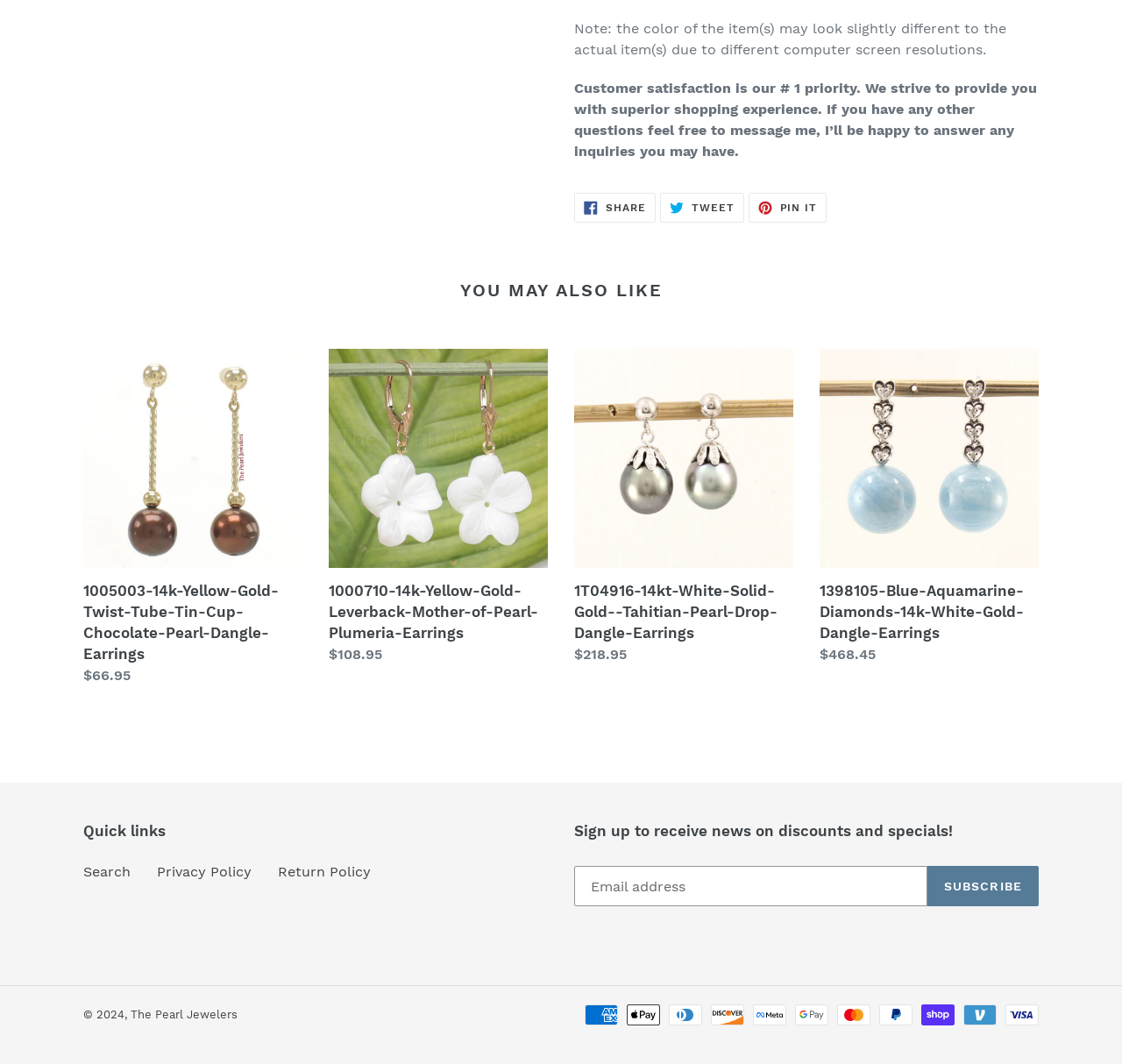Please indicate the bounding box coordinates for the clickable area to complete the following task: "View Return Policy". The coordinates should be specified as four float numbers between 0 and 1, i.e., [left, top, right, bottom].

[0.248, 0.811, 0.33, 0.827]